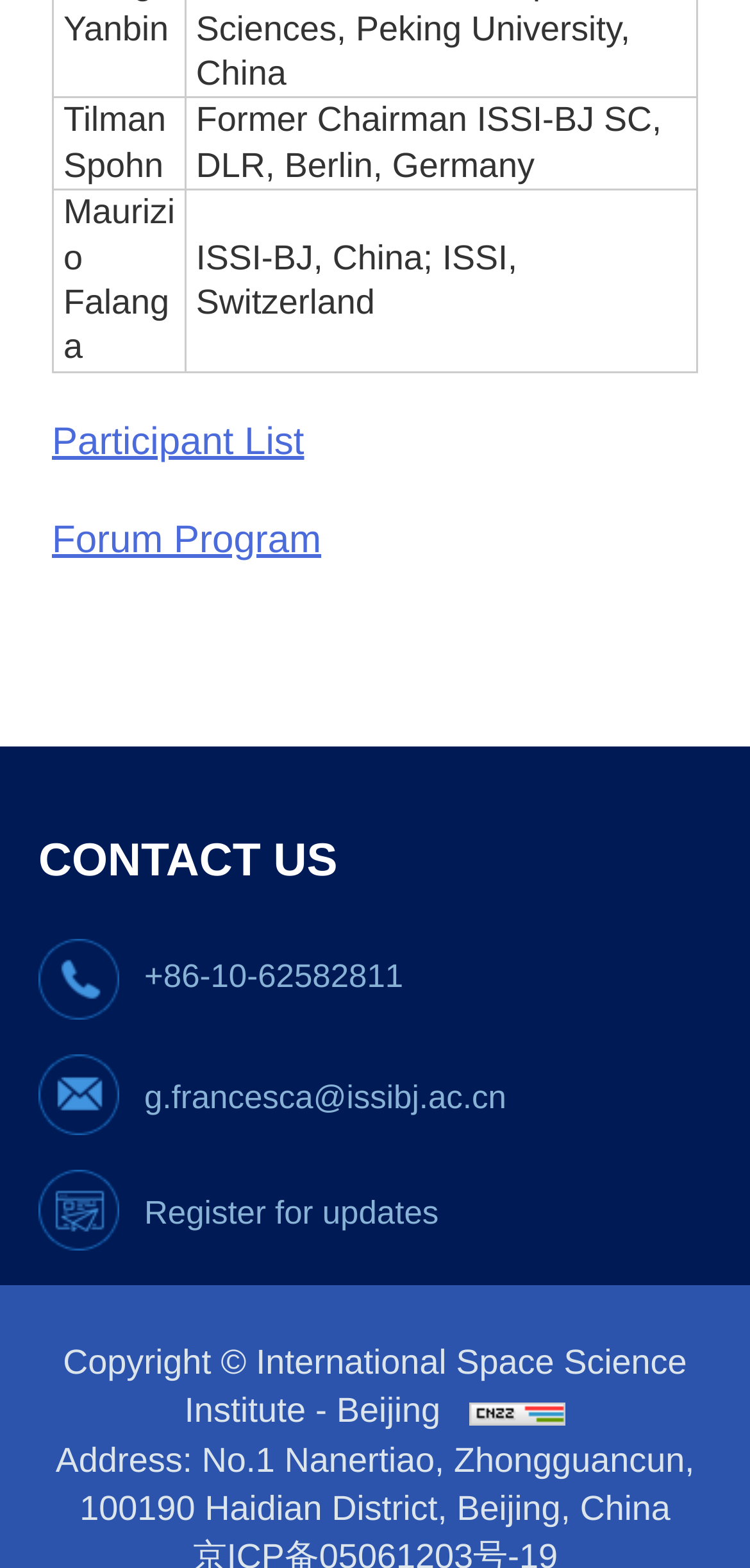Provide a short, one-word or phrase answer to the question below:
What is the name of the first person listed?

Tilman Spohn